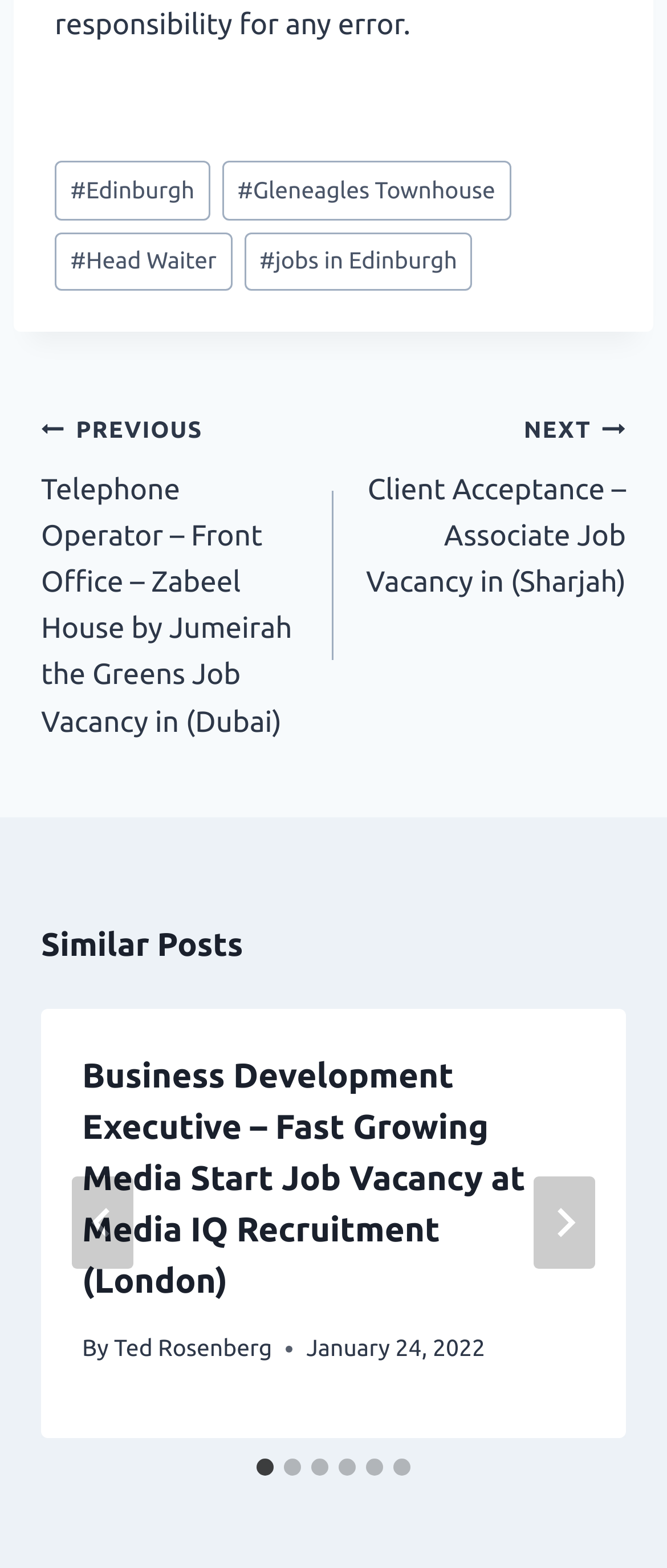Give a one-word or short phrase answer to this question: 
How many tabs are available in the tablist?

6